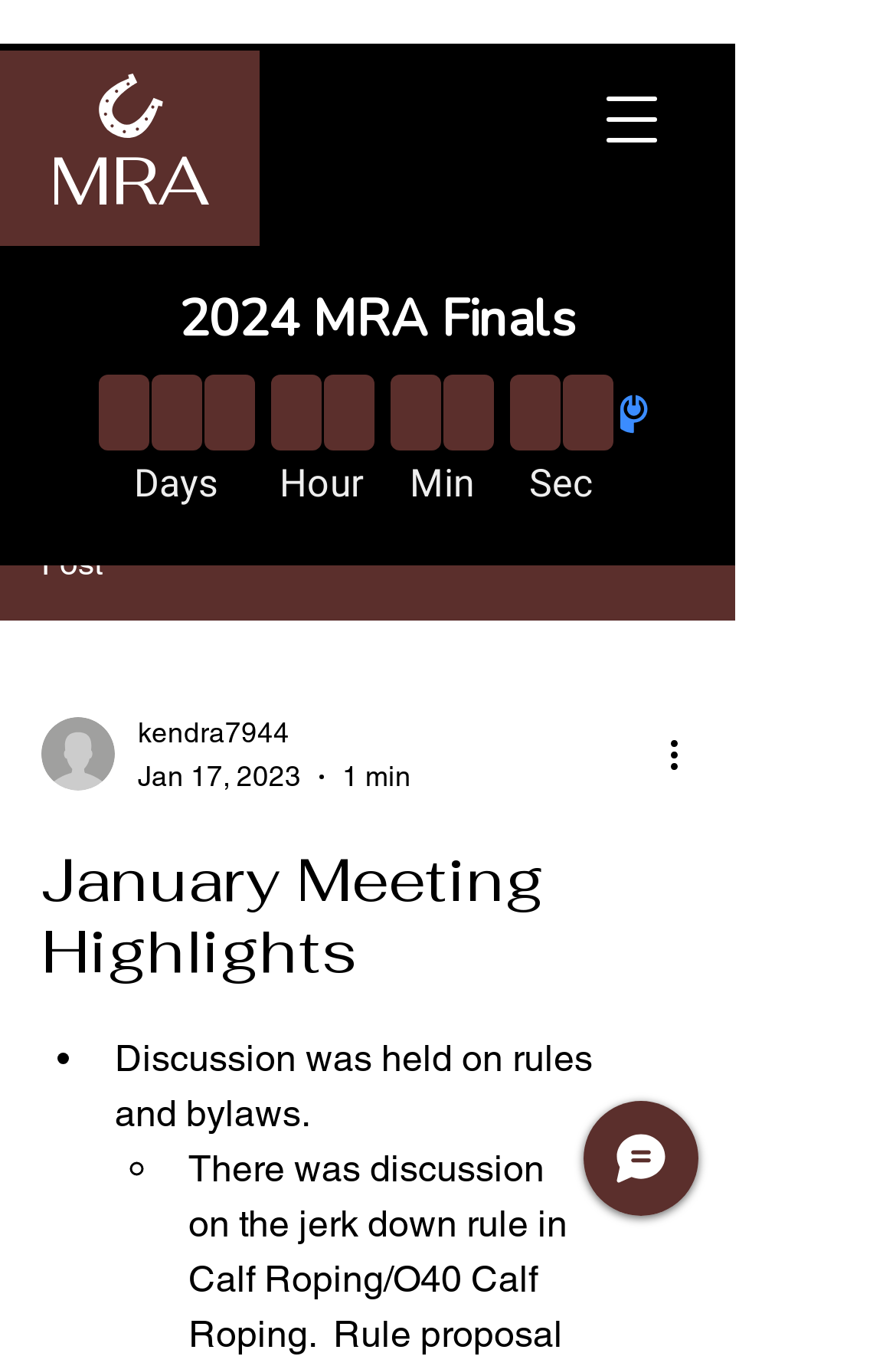Refer to the screenshot and give an in-depth answer to this question: What is the topic of the second bullet point?

The second bullet point on the webpage mentions 'There was discussion on the jerk down rule in Calf Roping/O40 Calf Roping', indicating that the topic of discussion was the jerk down rule.